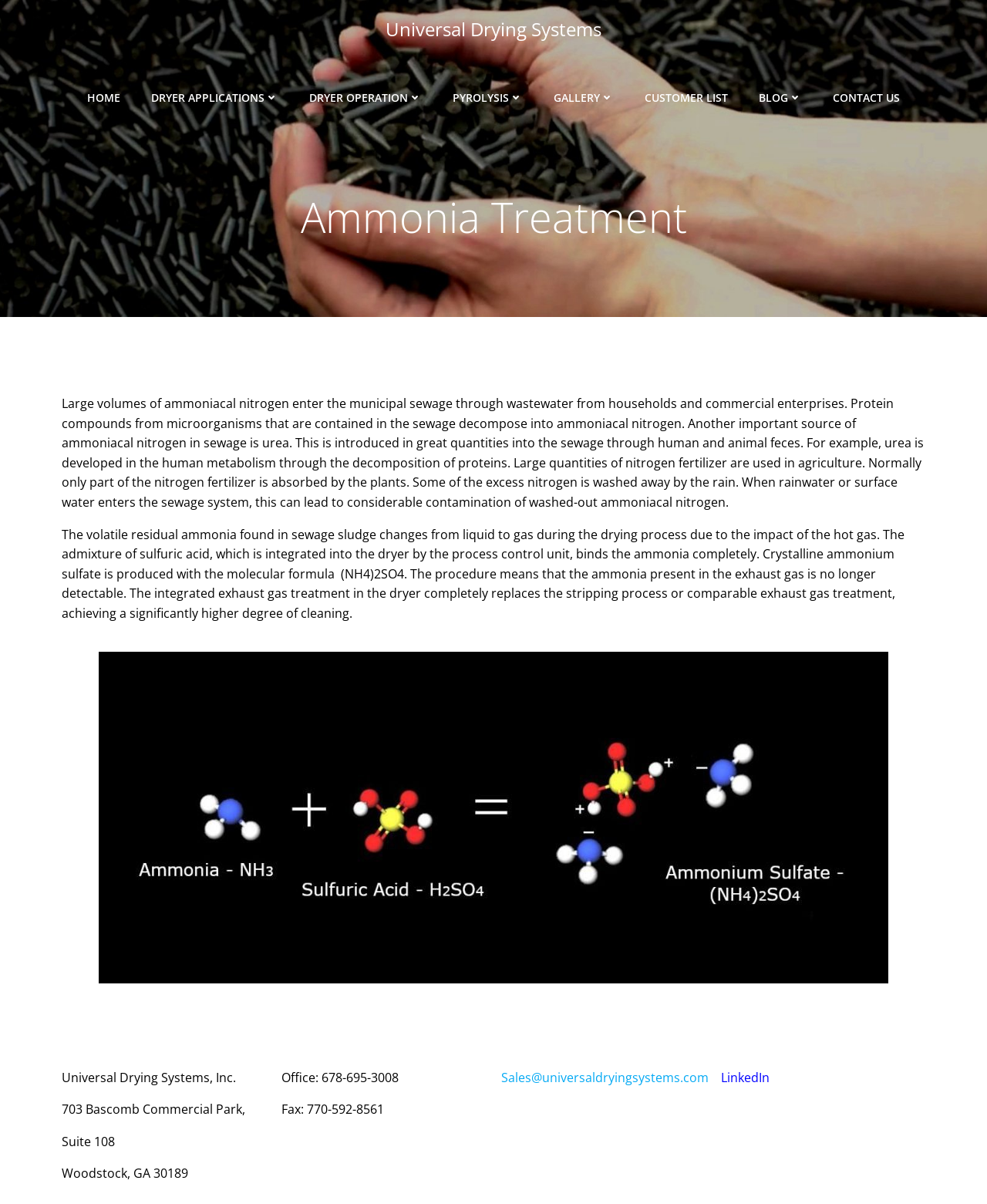Can you specify the bounding box coordinates of the area that needs to be clicked to fulfill the following instruction: "go to home page"?

[0.088, 0.074, 0.122, 0.088]